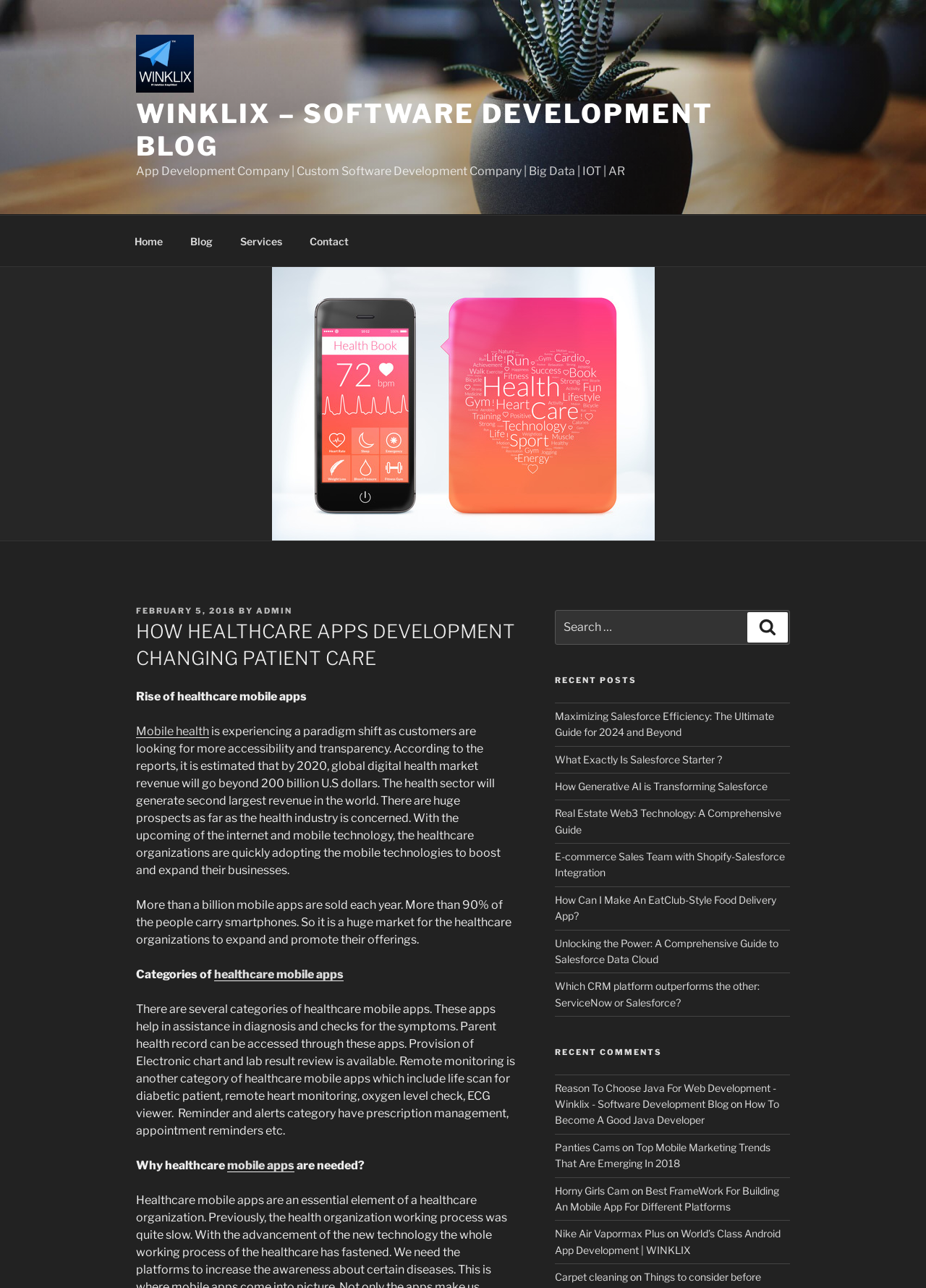Find the bounding box coordinates of the element I should click to carry out the following instruction: "Click on the 'Contact' link".

[0.32, 0.173, 0.39, 0.201]